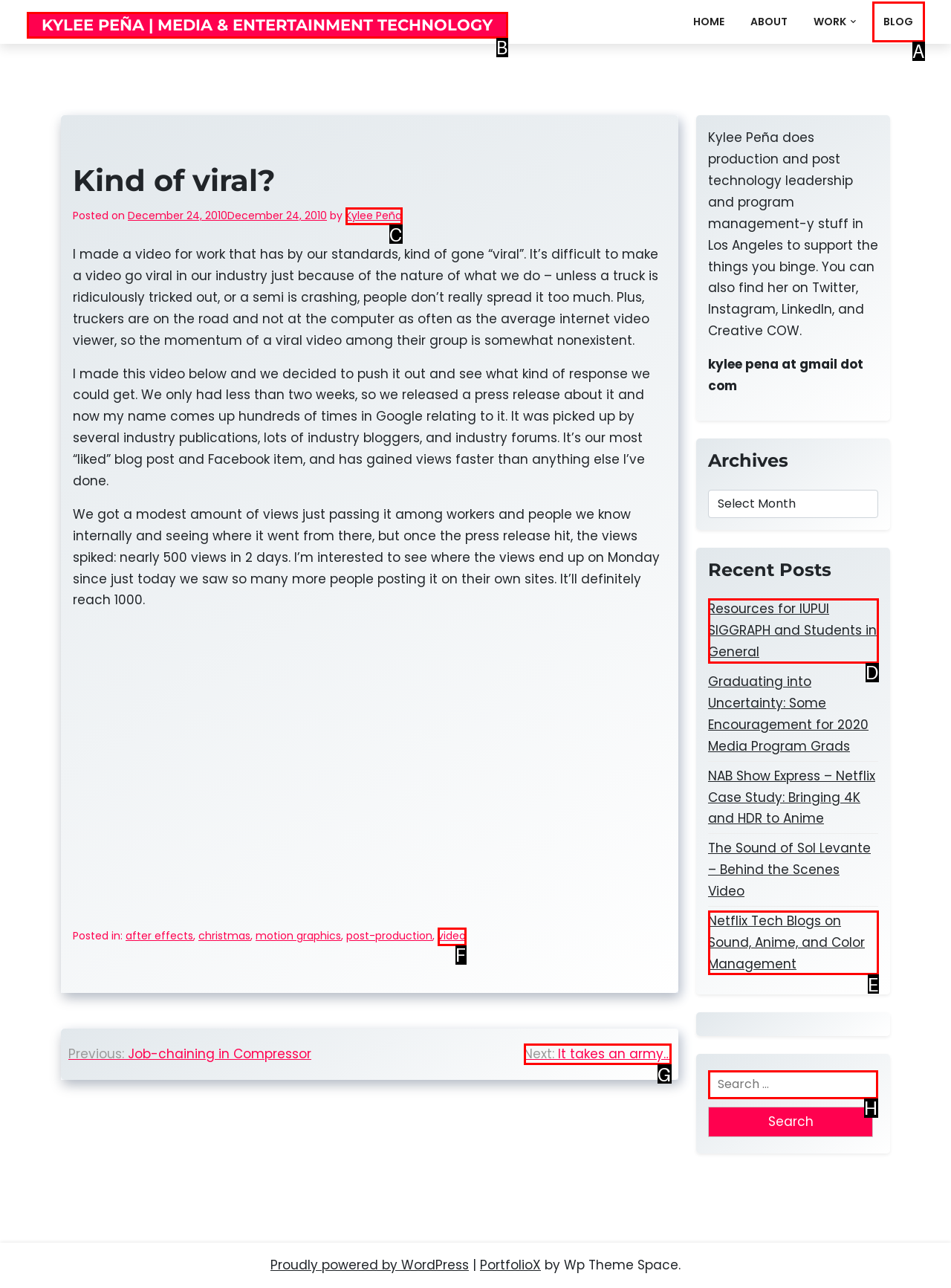Identify the HTML element to click to fulfill this task: Search for something
Answer with the letter from the given choices.

H